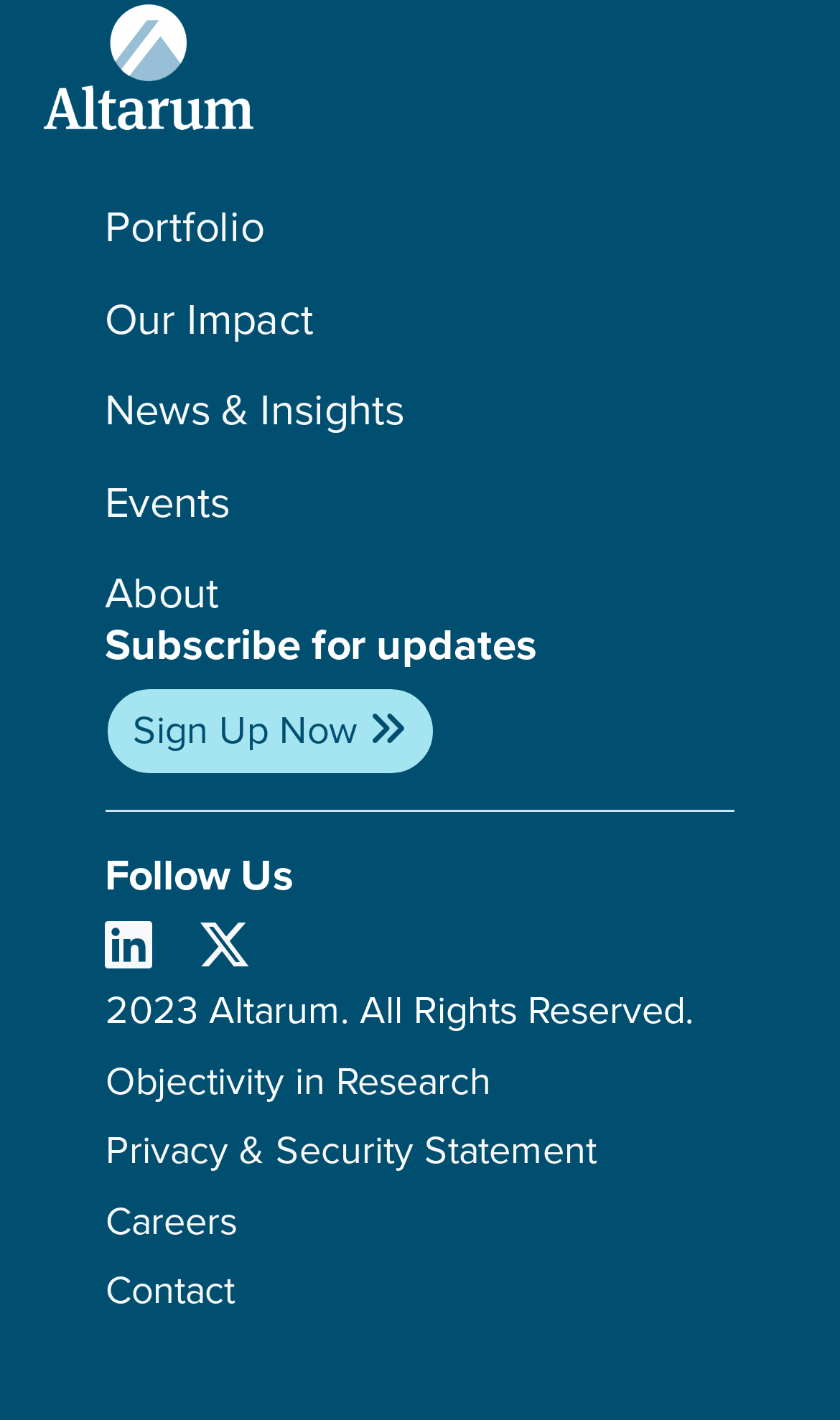Identify the bounding box of the UI element that matches this description: "alt="Salford Baby Bank"".

None